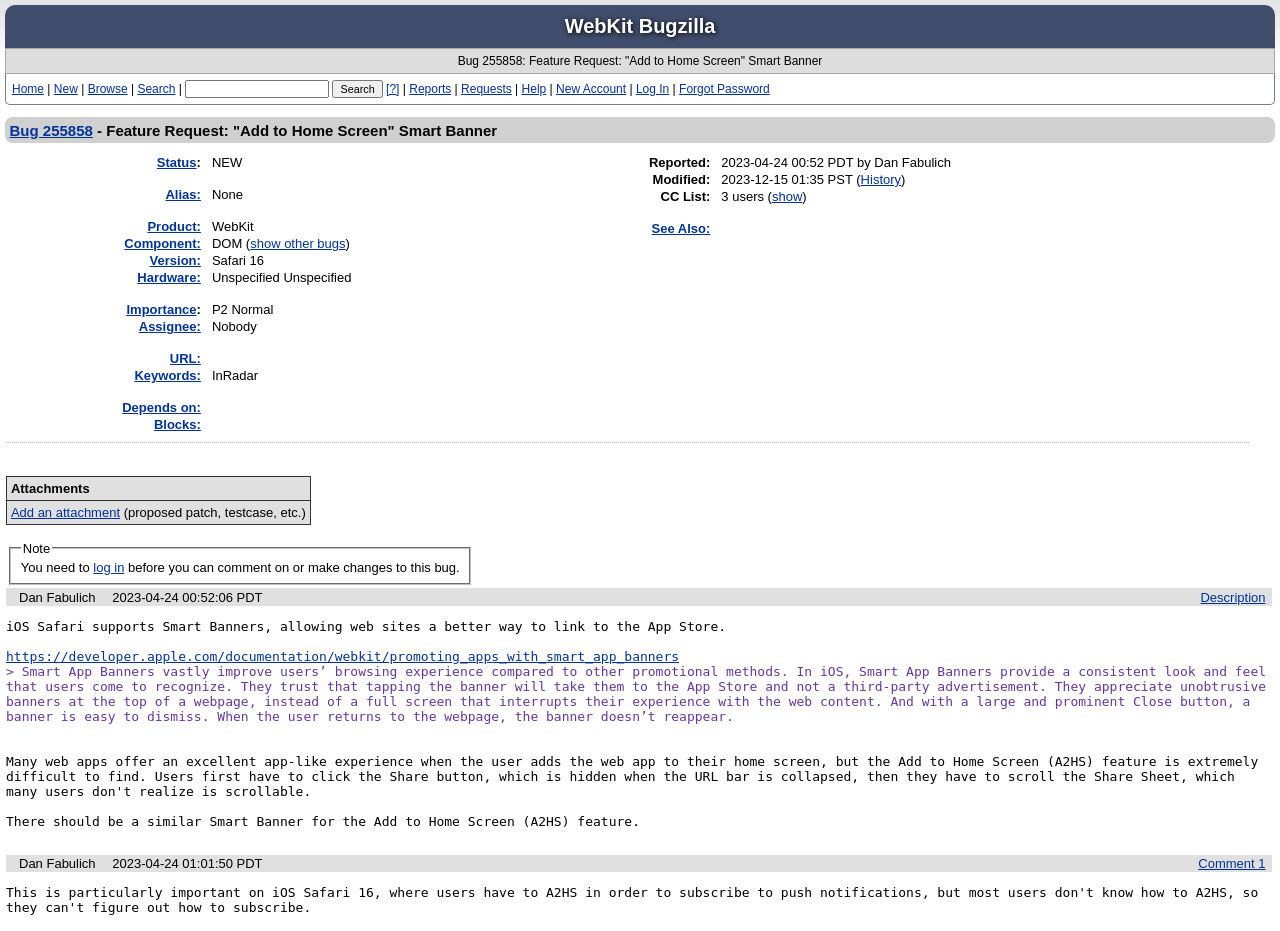Elaborate on the different components and information displayed on the webpage.

This webpage is a bug tracking page for a feature request titled "Add to Home Screen" Smart Banner. At the top, there is a navigation bar with links to "Home", "New", "Browse", "Search", and other options. Below the navigation bar, there is a search box with a "Search" button.

The main content of the page is a table with various fields related to the bug, including "Status", "Alias", "Product", "Component", "Version", "Hardware", "Importance", "Assignee", "URL", and "Keywords". Each field has a label and a corresponding value. Some of the values are links, such as the "Status" field, which links to a page with more information about the status.

The table is divided into rows, each representing a different field. The fields are arranged in a logical order, with the most important information at the top. The "Status" field is at the top, followed by "Alias", "Product", and so on.

There are no images on the page, and the layout is simple and easy to navigate. The text is clear and concise, making it easy to understand the information presented.